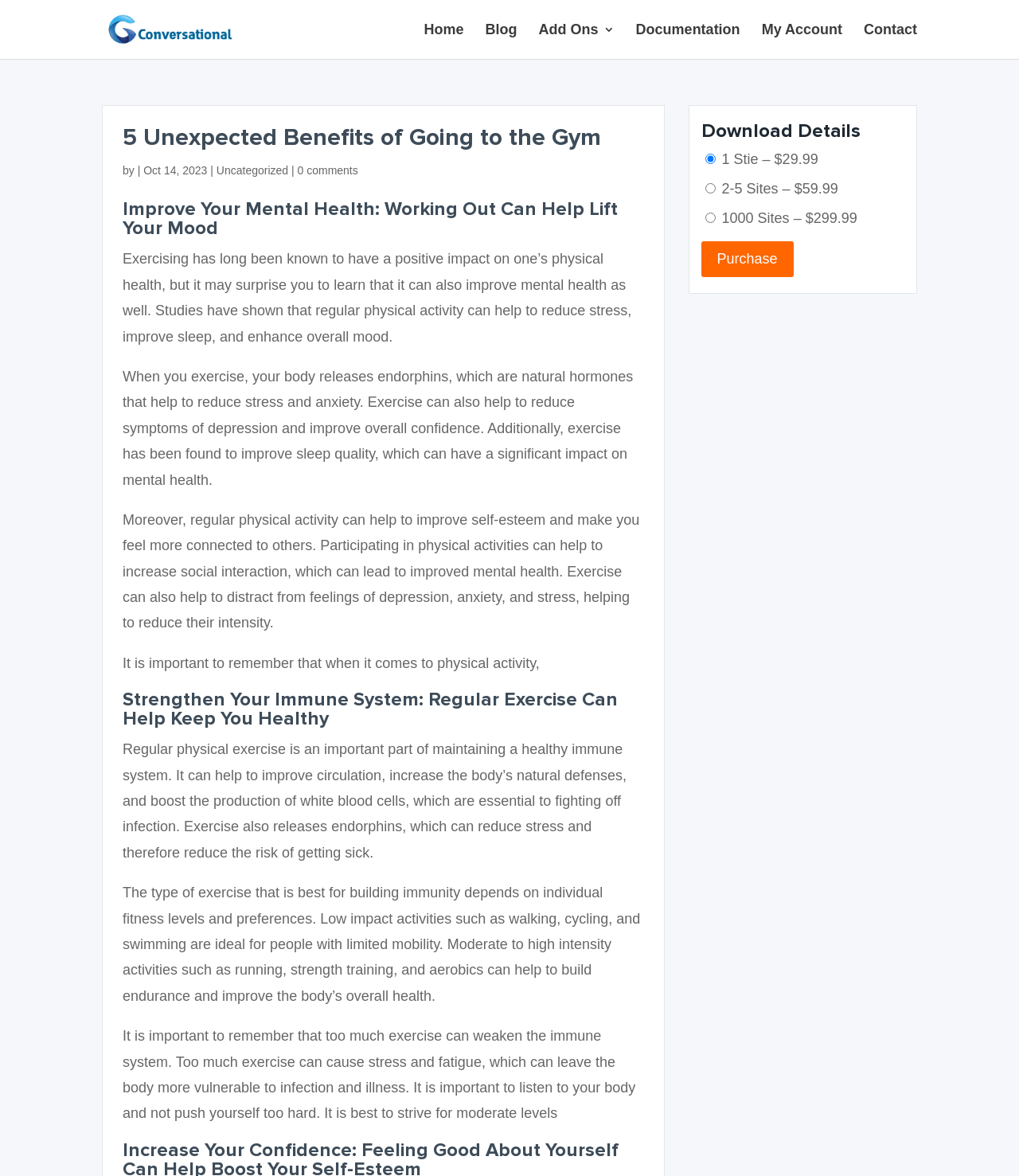What is the main topic of this webpage?
Could you answer the question with a detailed and thorough explanation?

Based on the webpage content, it appears that the main topic is the benefits of exercising, specifically how it can improve mental health and strengthen the immune system.